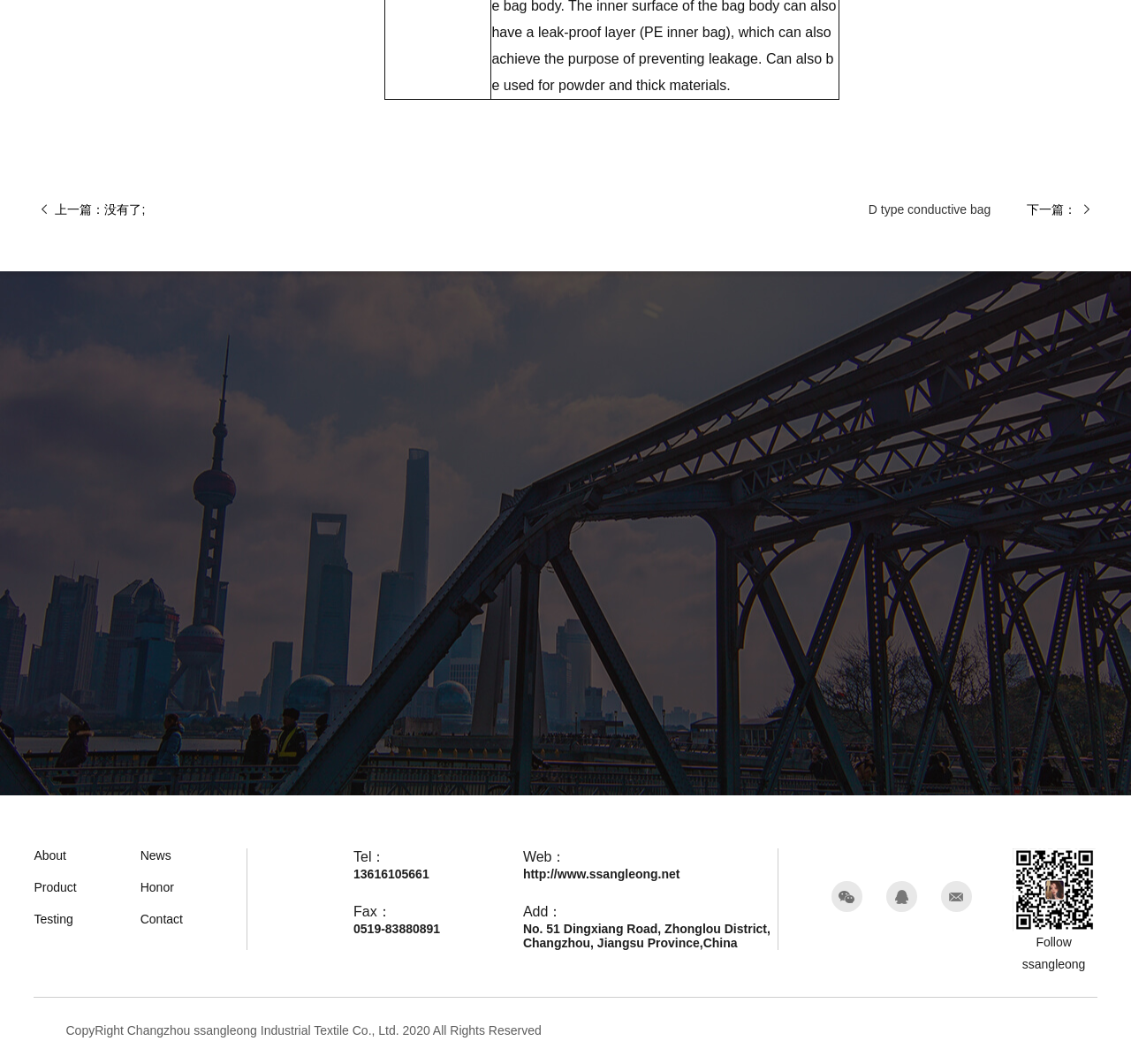Give a concise answer using only one word or phrase for this question:
What is the company's fax number?

0519-83880891